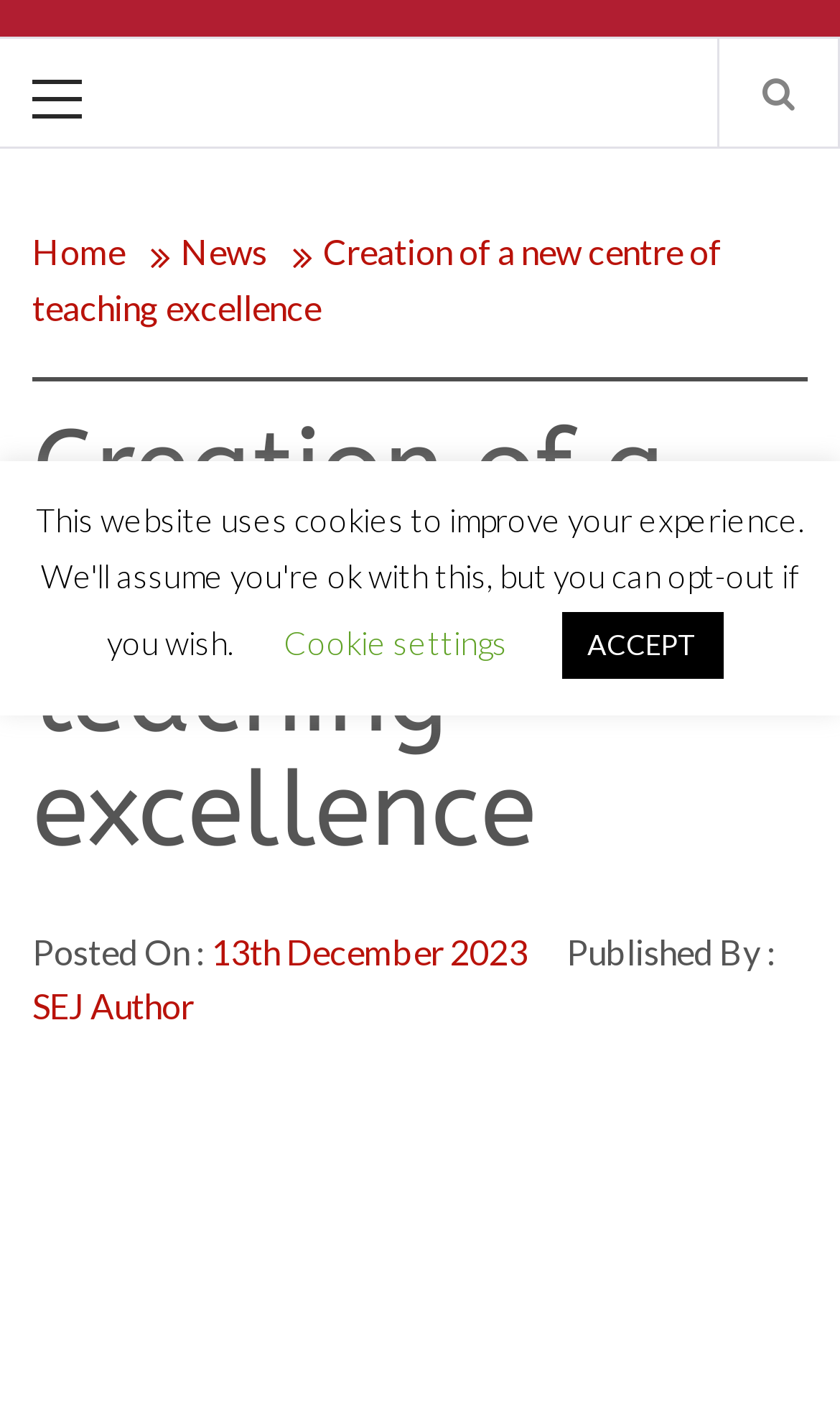Bounding box coordinates are specified in the format (top-left x, top-left y, bottom-right x, bottom-right y). All values are floating point numbers bounded between 0 and 1. Please provide the bounding box coordinate of the region this sentence describes: SEJ Author

[0.038, 0.695, 0.231, 0.724]